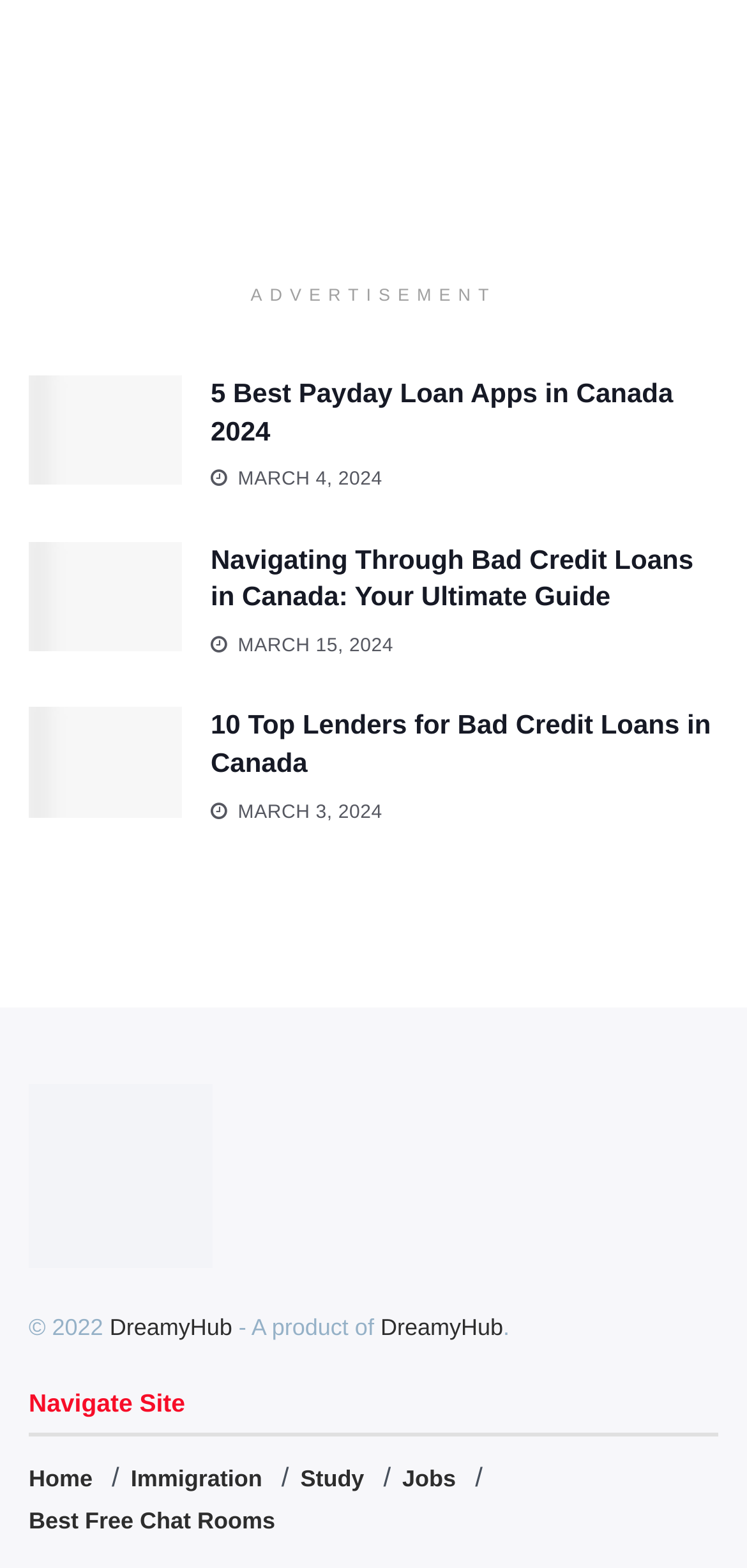Please provide the bounding box coordinates for the UI element as described: "Go to Top". The coordinates must be four floats between 0 and 1, represented as [left, top, right, bottom].

None